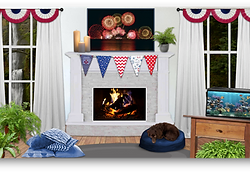Offer a comprehensive description of the image.

The image showcases a cozy and inviting living space adorned in patriotic decor, perfect for a calming atmosphere. At the center, a white stone fireplace features a crackling fire, creating warmth and relaxation. Above the fireplace, a large piece of art displays vibrant circular patterns, likely representing festive fireworks. Flanking the fireplace, two tall windows are adorned with flowing white curtains, which are complemented by red, white, and blue bunting draped across the top, emphasizing a patriotic theme.

In front of the fireplace, a soft, plush dog bed cradles a brown dog, adding a touch of homeliness. To the left, a couple of comfortable-looking blue cushions rest on the floor, inviting relaxation. On the right, a wooden TV stand supports an aquarium filled with colorful fish, enhancing the serene ambiance of the room. Overall, the setting promotes a peaceful environment, ideal for unwinding and enjoying moments of calm.